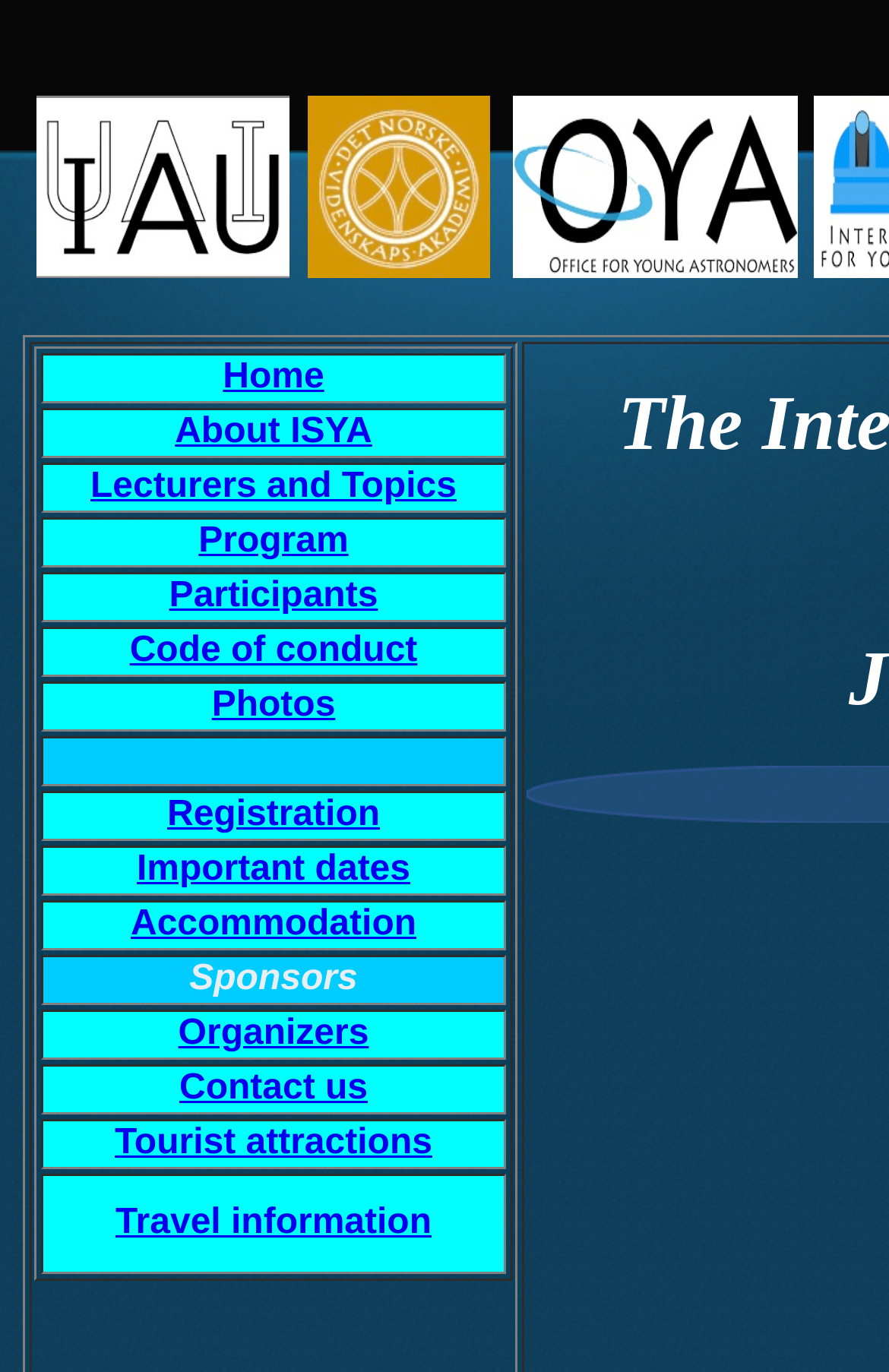How many images are present on the webpage? Analyze the screenshot and reply with just one word or a short phrase.

3